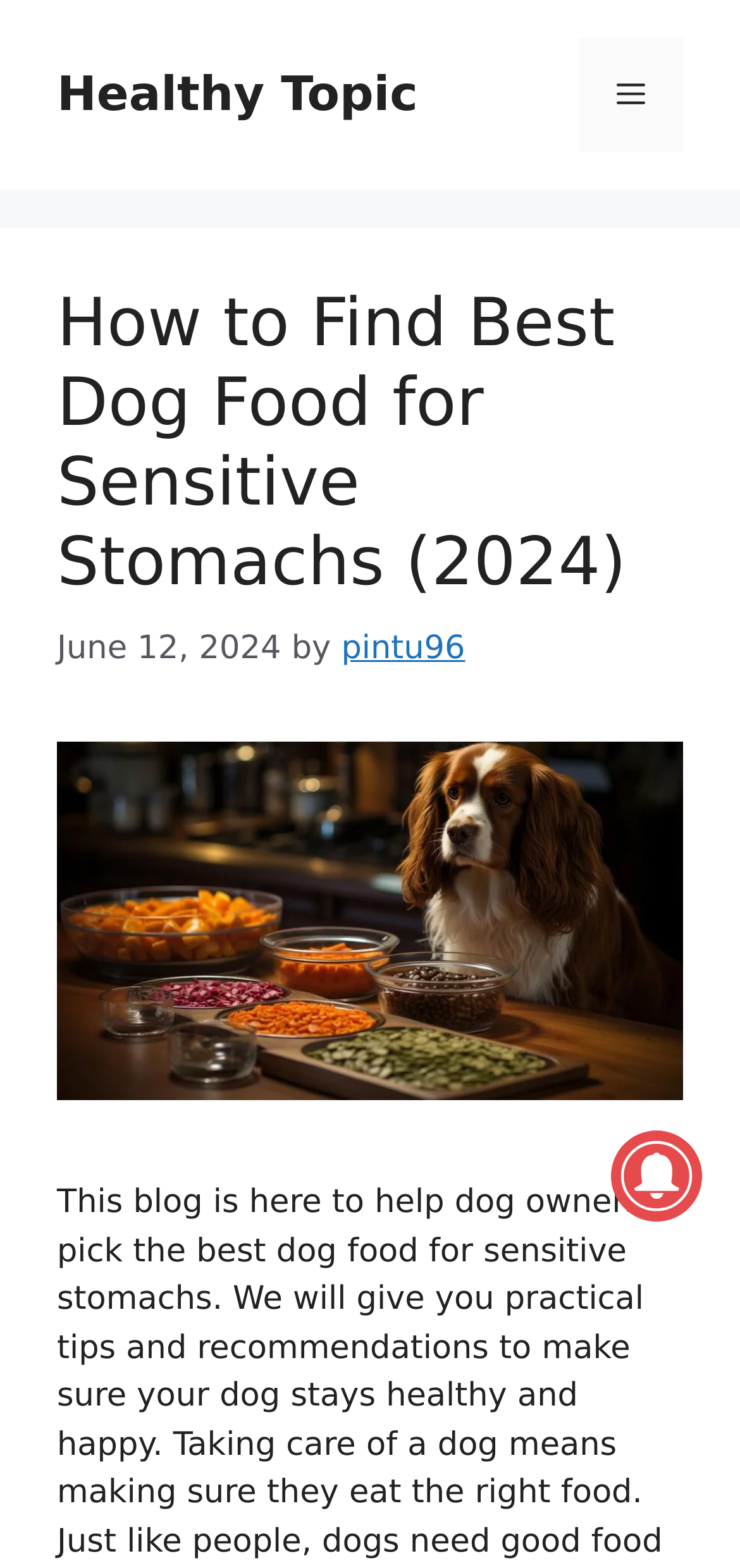What is the topic of the blog post?
Ensure your answer is thorough and detailed.

I determined the topic of the blog post by looking at the heading element 'How to Find Best Dog Food for Sensitive Stomachs (2024)' which is a child of the HeaderAsNonLandmark element. This heading element is likely to be the title of the blog post, and therefore, the topic of the blog post is 'Dog Food for Sensitive Stomachs'.